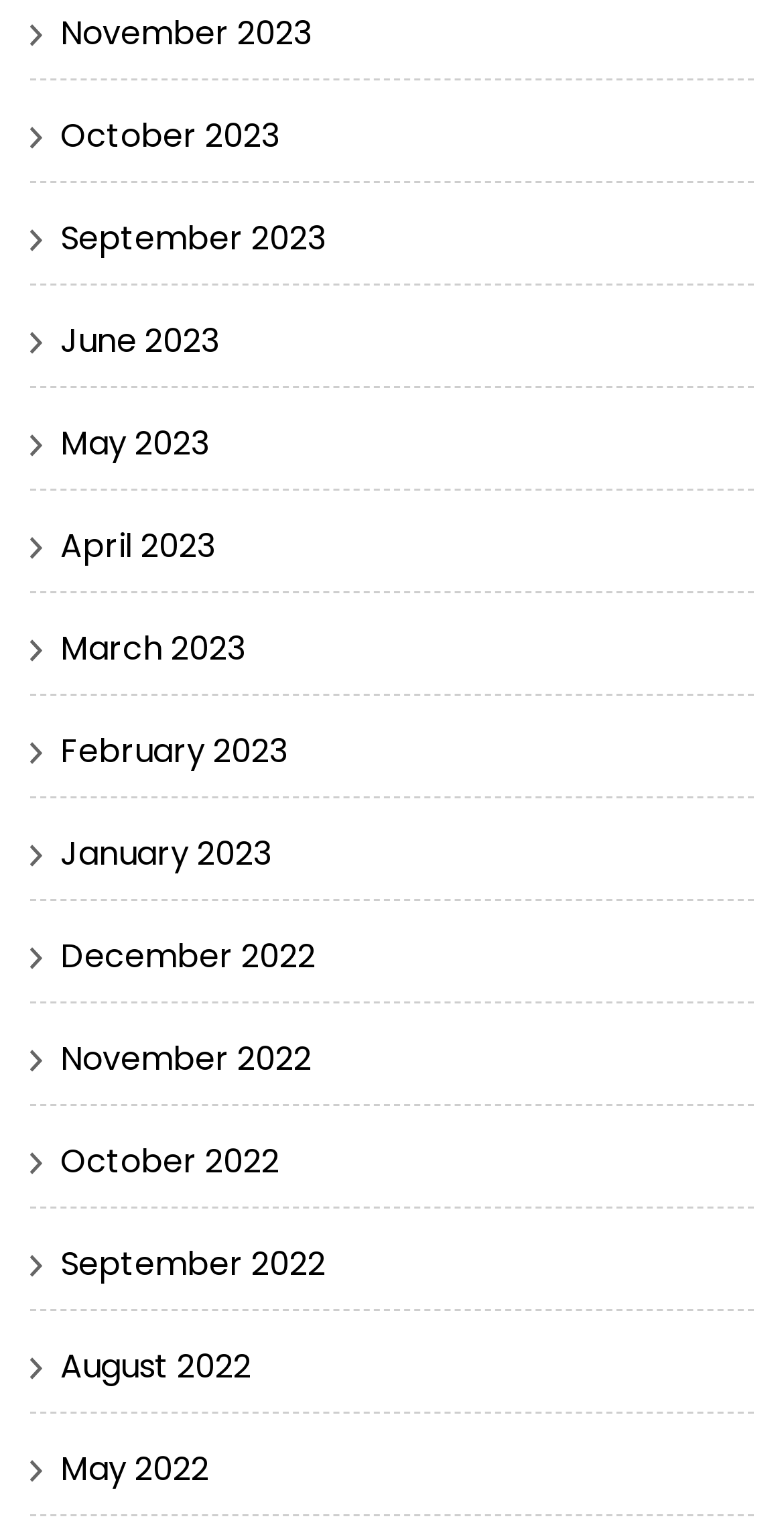What is the most recent month listed?
Provide a detailed answer to the question, using the image to inform your response.

By examining the list of links, I found that the topmost link is 'November 2023', which suggests that it is the most recent month listed.